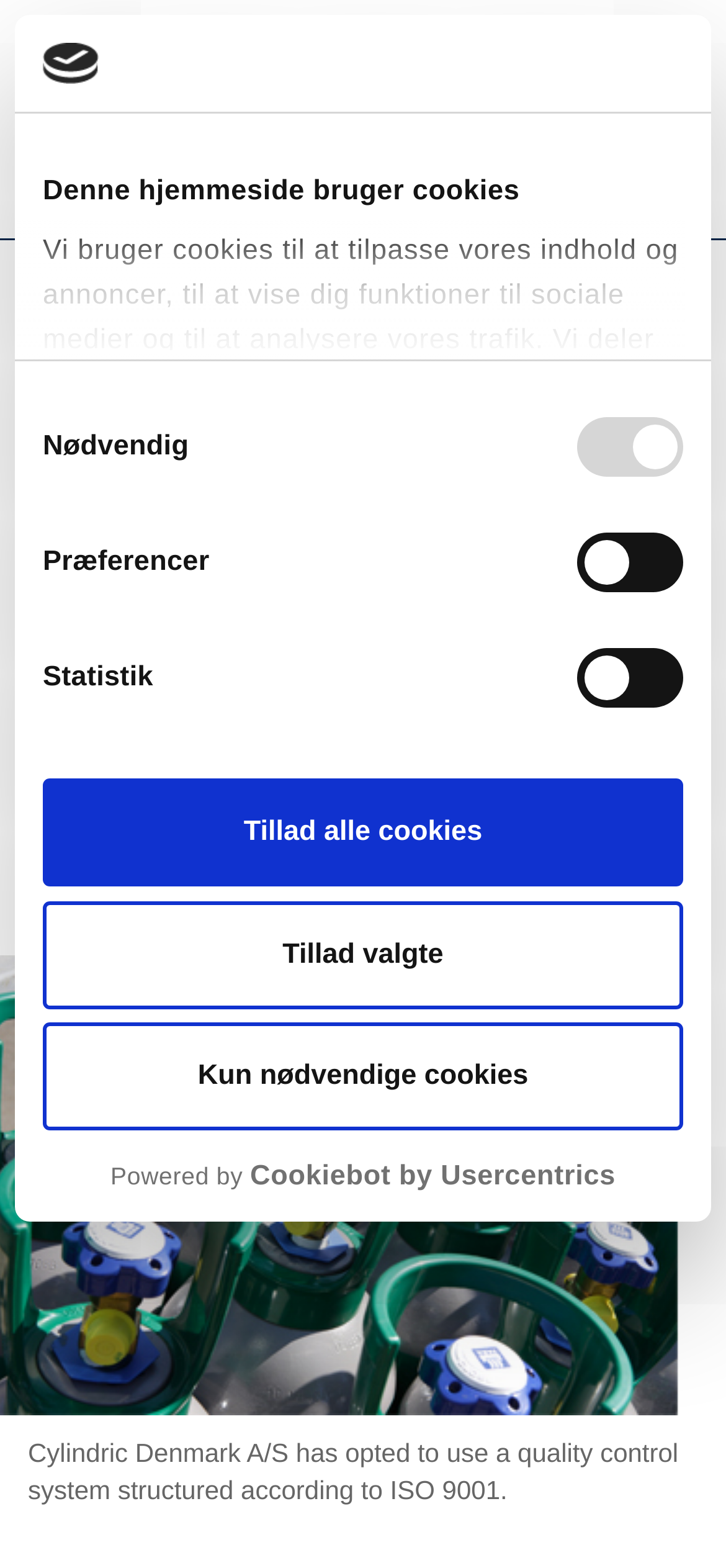What is the company name mentioned on the webpage?
Refer to the image and provide a one-word or short phrase answer.

Cylindric Denmark A/S